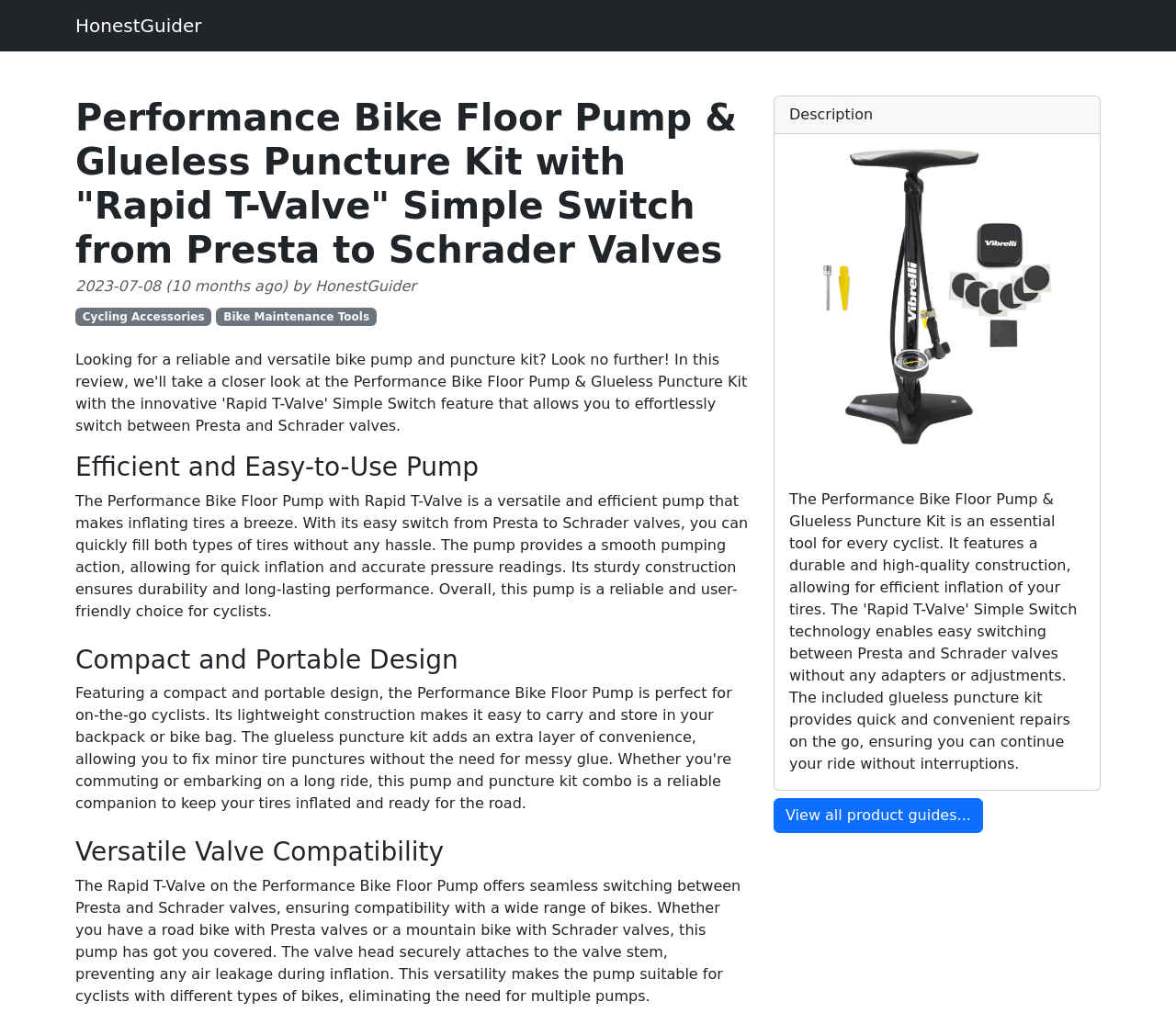Using the description: "View all product guides...", identify the bounding box of the corresponding UI element in the screenshot.

[0.658, 0.796, 0.836, 0.813]